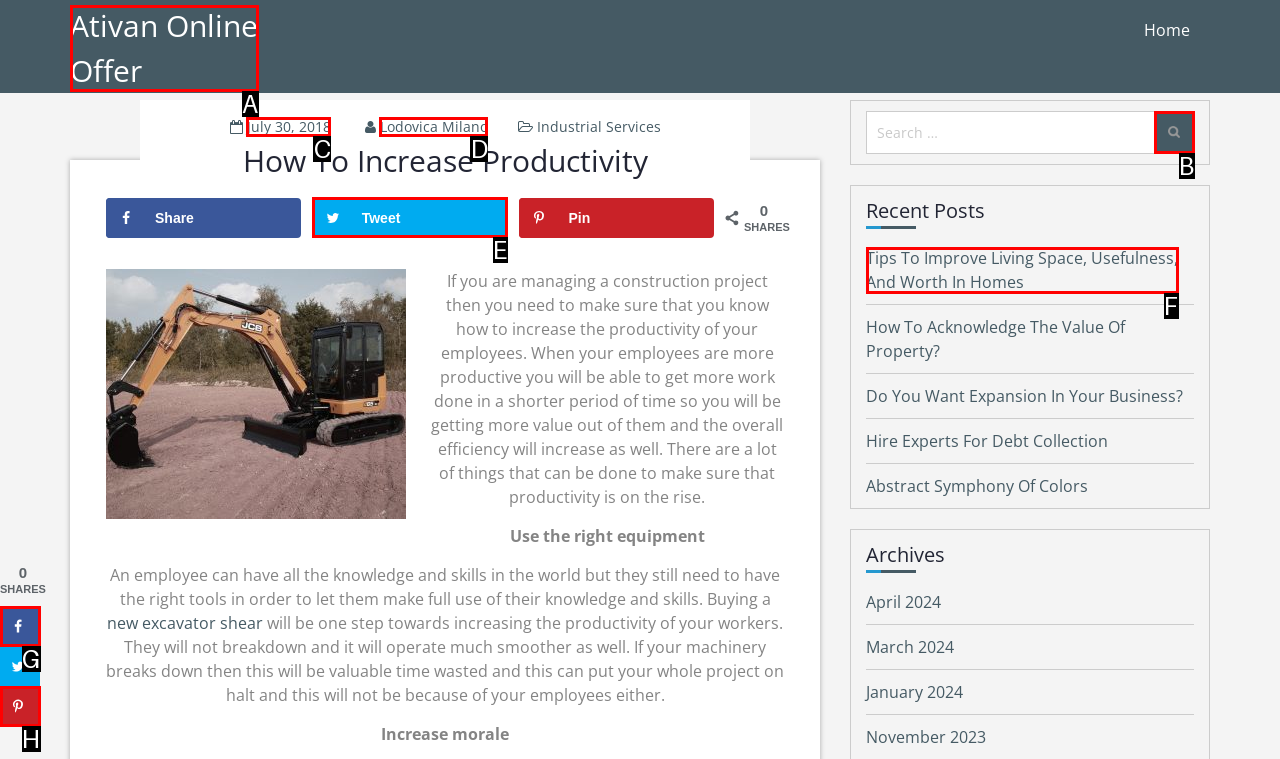Select the HTML element that best fits the description: Ativan Online Offer
Respond with the letter of the correct option from the choices given.

A